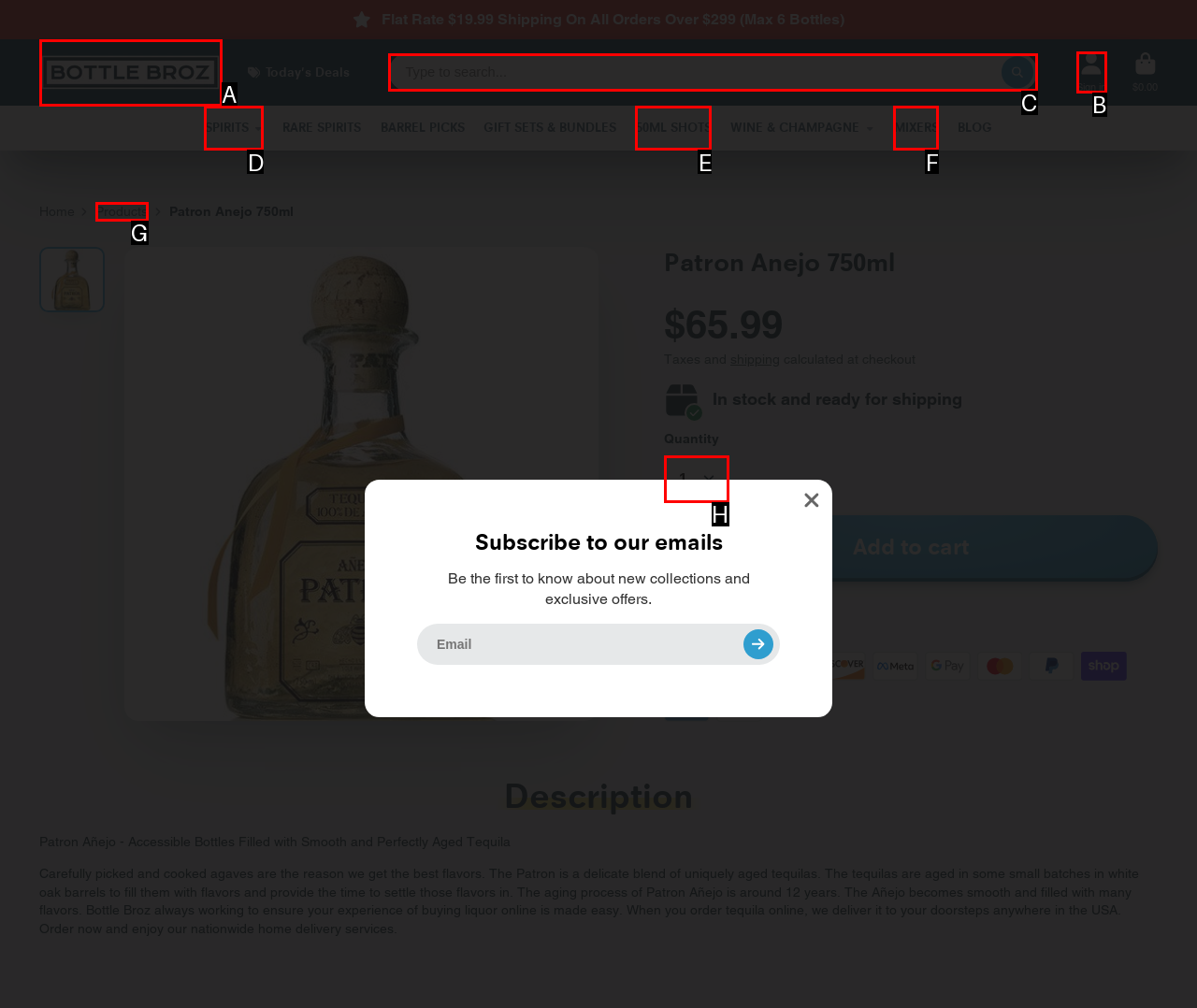Find the HTML element that corresponds to the description: MIXERS. Indicate your selection by the letter of the appropriate option.

F